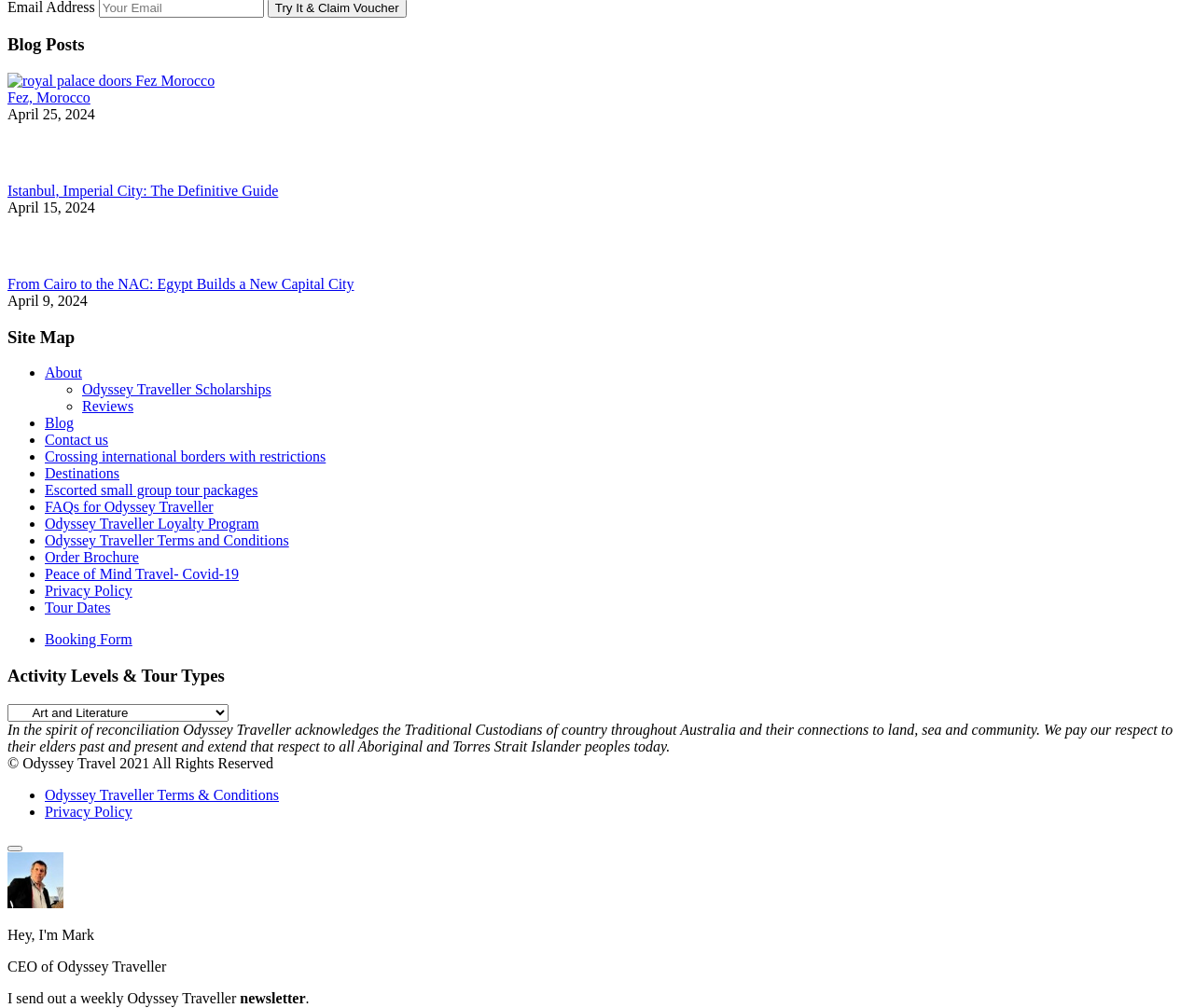Locate the bounding box coordinates of the element you need to click to accomplish the task described by this instruction: "Click the link to contact us".

[0.038, 0.429, 0.091, 0.444]